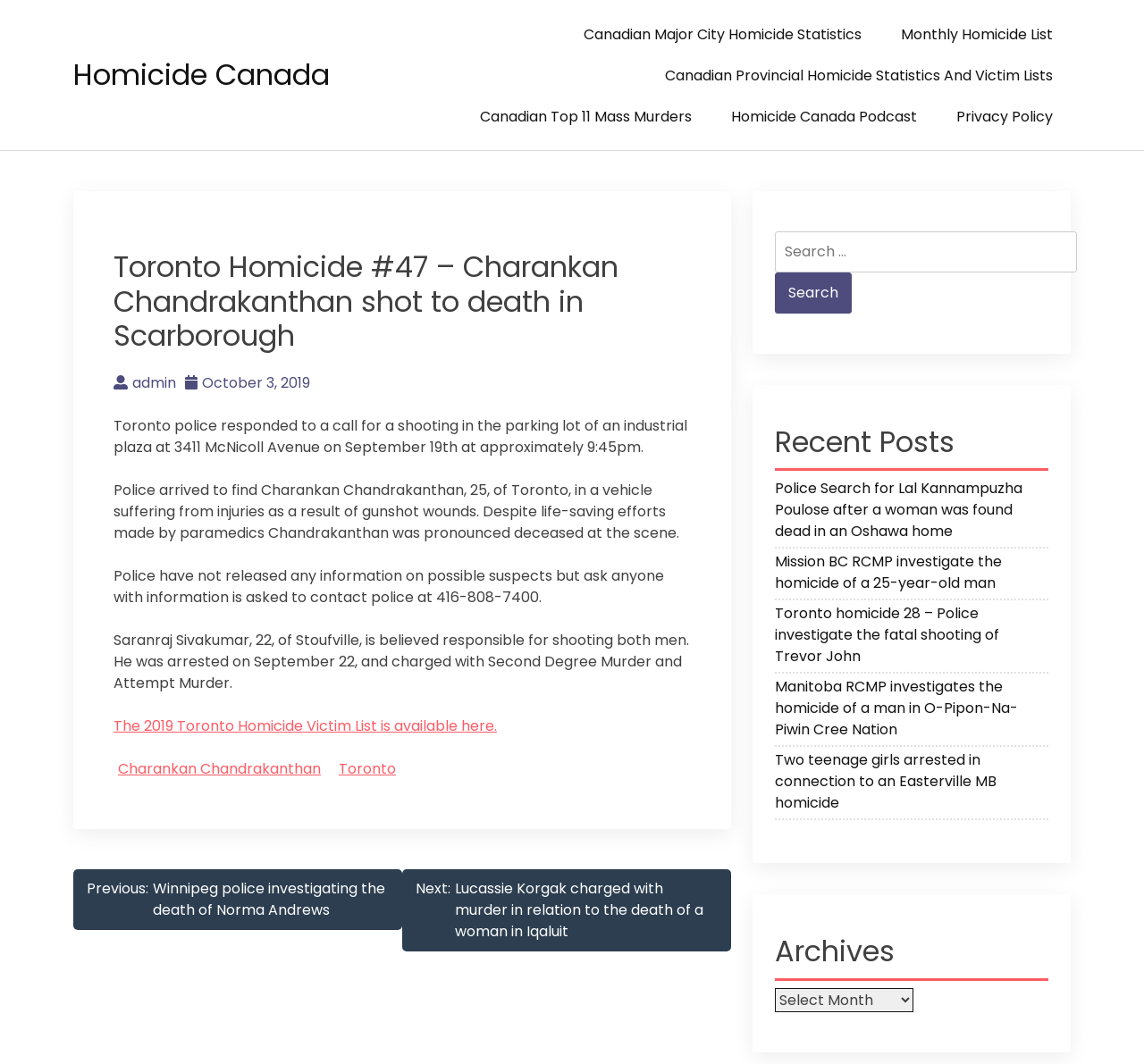Identify the coordinates of the bounding box for the element that must be clicked to accomplish the instruction: "View previous post".

[0.064, 0.817, 0.352, 0.874]